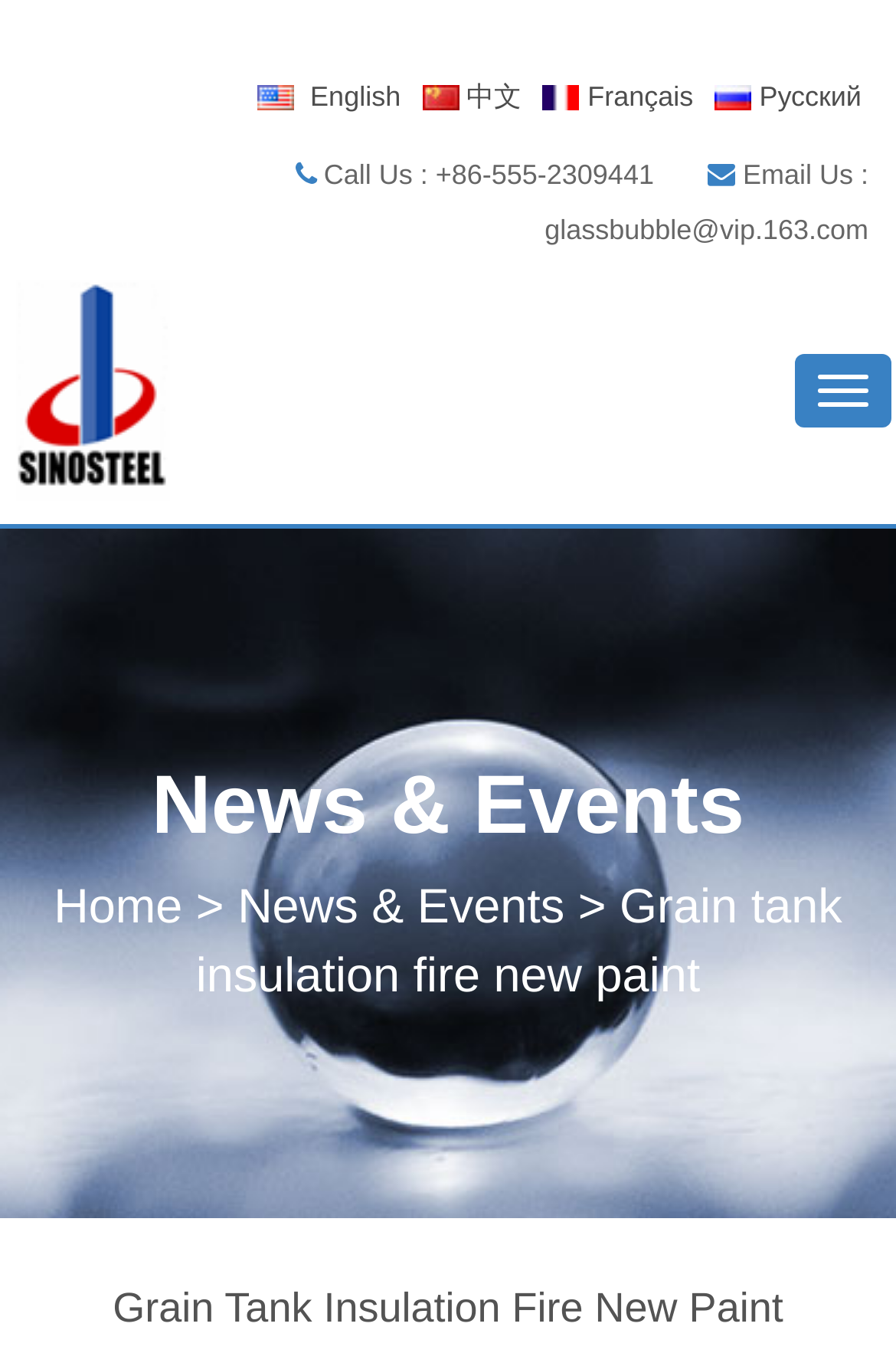Identify and extract the main heading from the webpage.

Grain Tank Insulation Fire New Paint